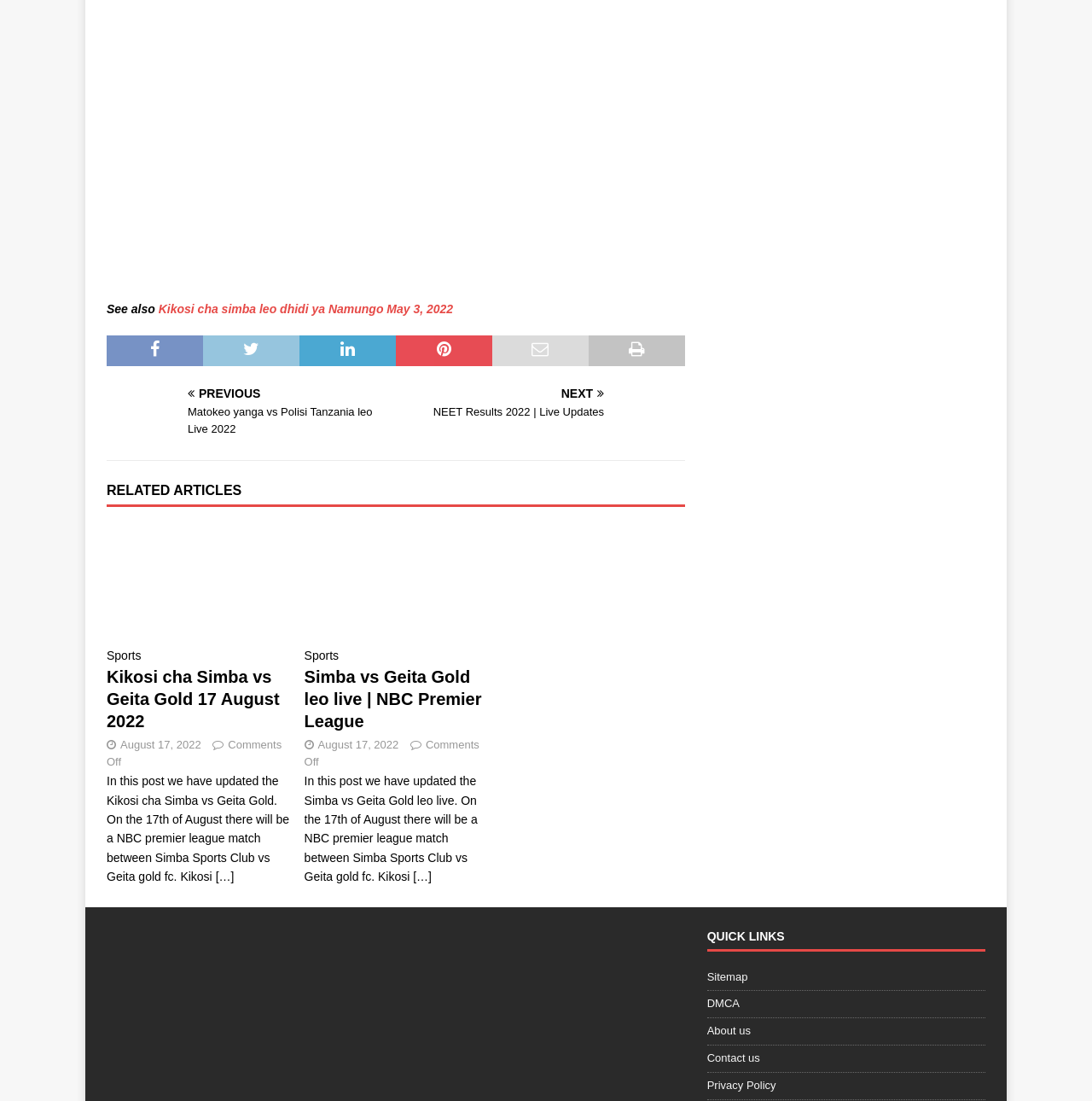What is the topic of the article? Based on the screenshot, please respond with a single word or phrase.

Sports